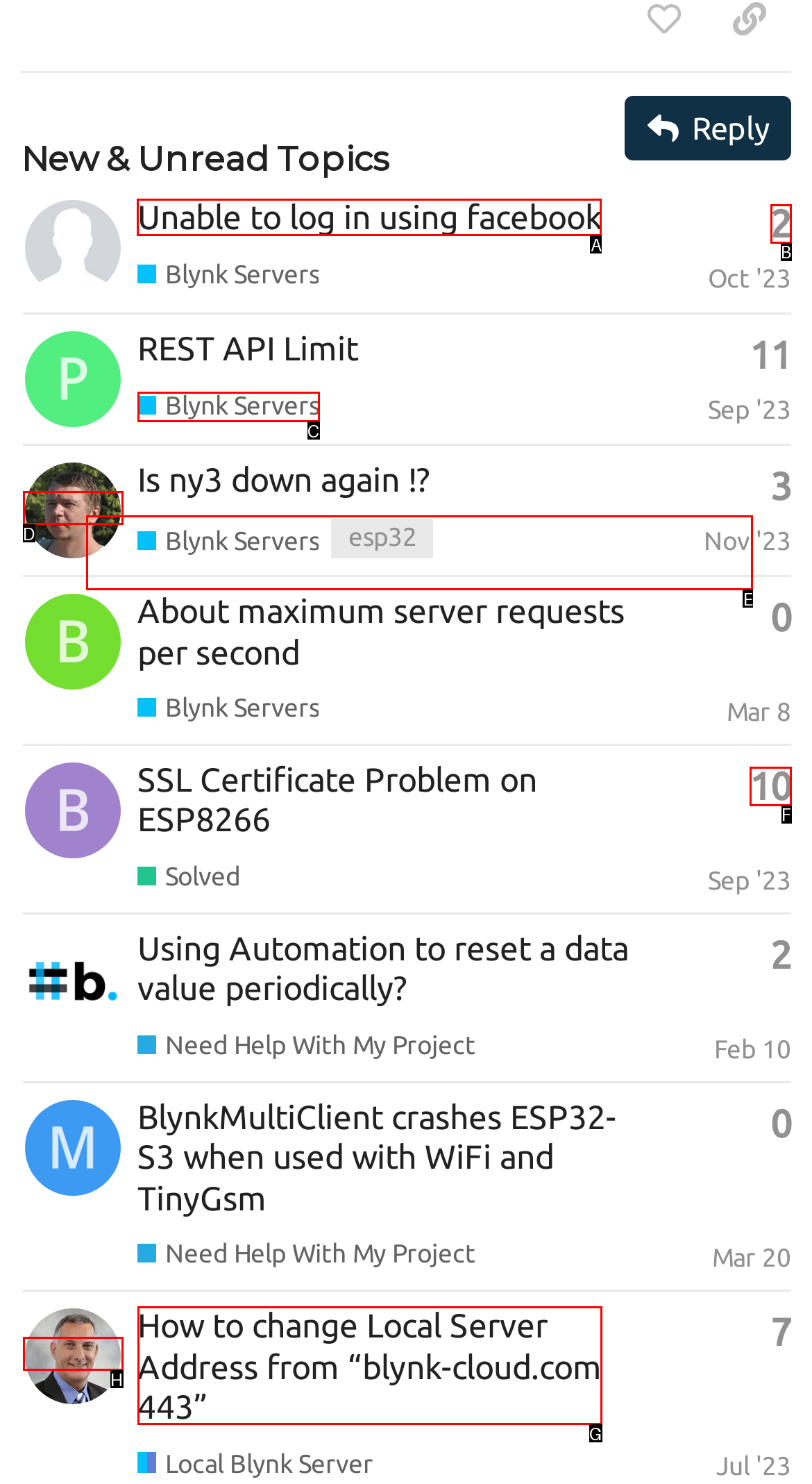Identify the correct HTML element to click for the task: View the 'Unable to log in using facebook' topic. Provide the letter of your choice.

A